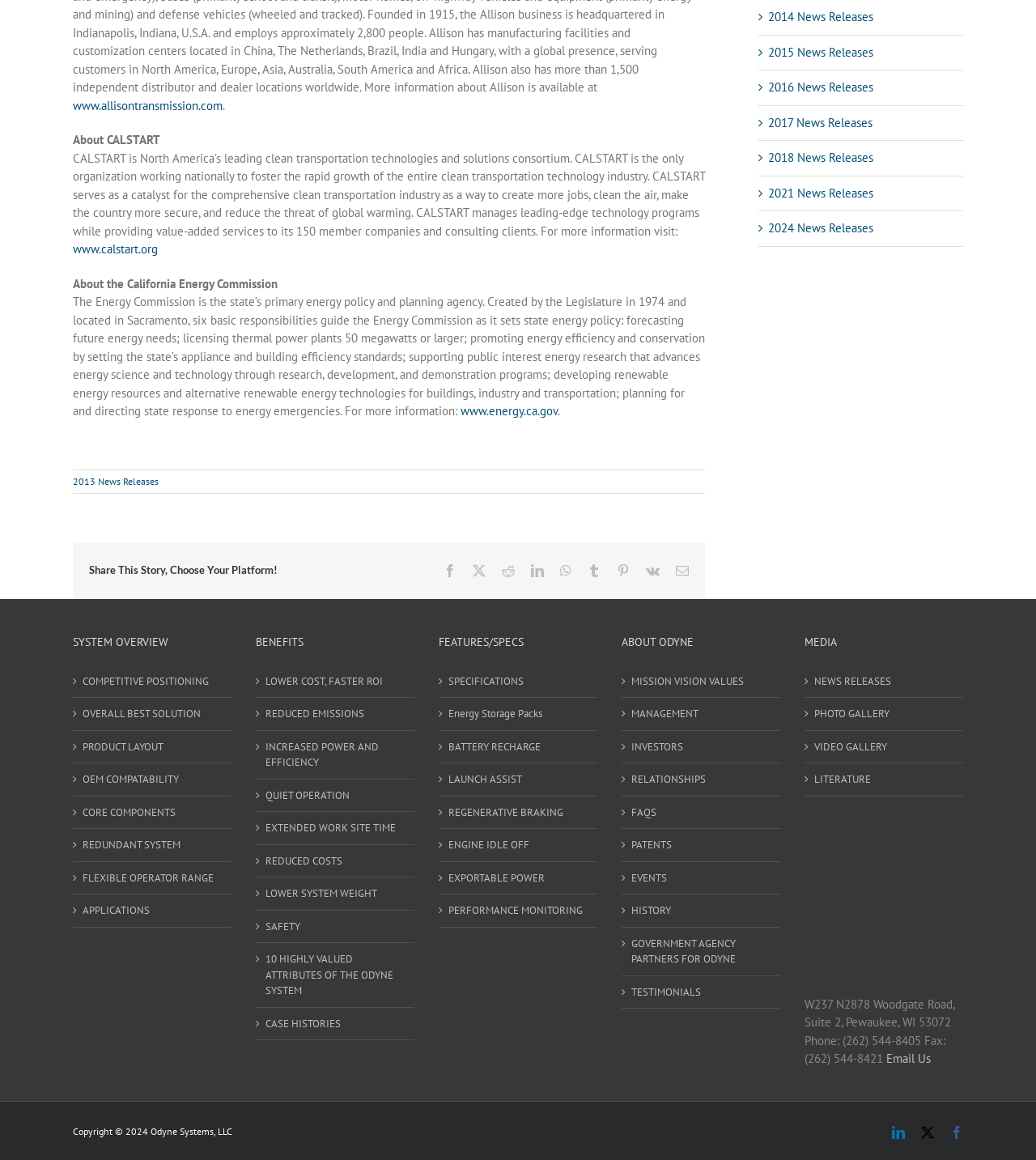Locate the bounding box coordinates of the area to click to fulfill this instruction: "Contact Odyne Systems via email". The bounding box should be presented as four float numbers between 0 and 1, in the order [left, top, right, bottom].

[0.855, 0.906, 0.898, 0.919]